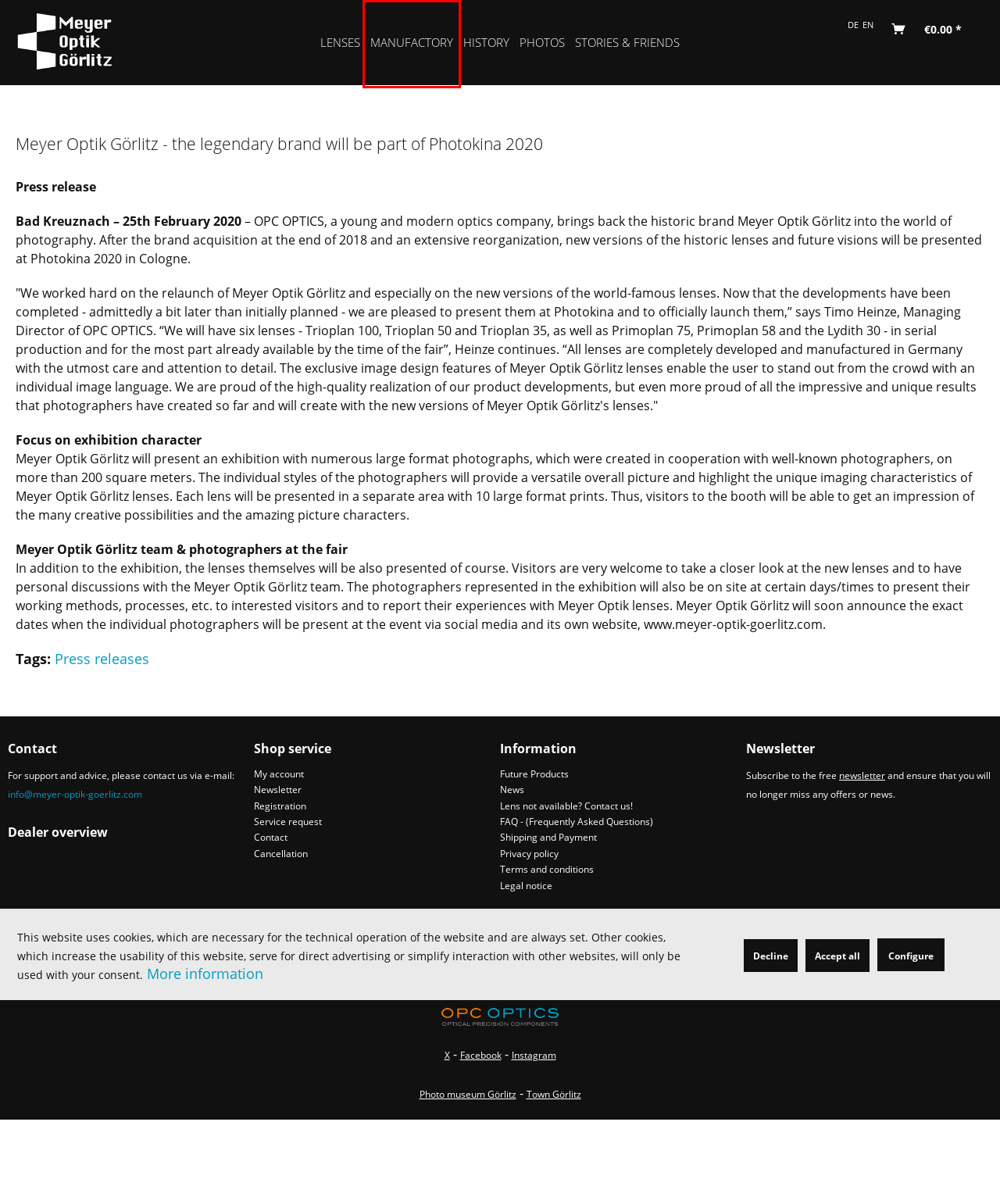Examine the screenshot of a webpage with a red bounding box around a specific UI element. Identify which webpage description best matches the new webpage that appears after clicking the element in the red bounding box. Here are the candidates:
A. Manufactory | Meyer Optik Görlitz - Unique lenses with character
B. Newsletter | Meyer Optik Görlitz - Unique lenses with character
C. Availability | Meyer Optik Görlitz - Unique lenses with character
D. Shopping cart | Meyer Optik Görlitz - Unique lenses with character
E. Shipping and Payment | Meyer Optik Görlitz - Unique lenses with character
F. News | Meyer Optik Görlitz - Unique lenses with character
G. Görlitzer Fotomuseum » Startseite
H. The City Görlitz - Experience Görlitz

A